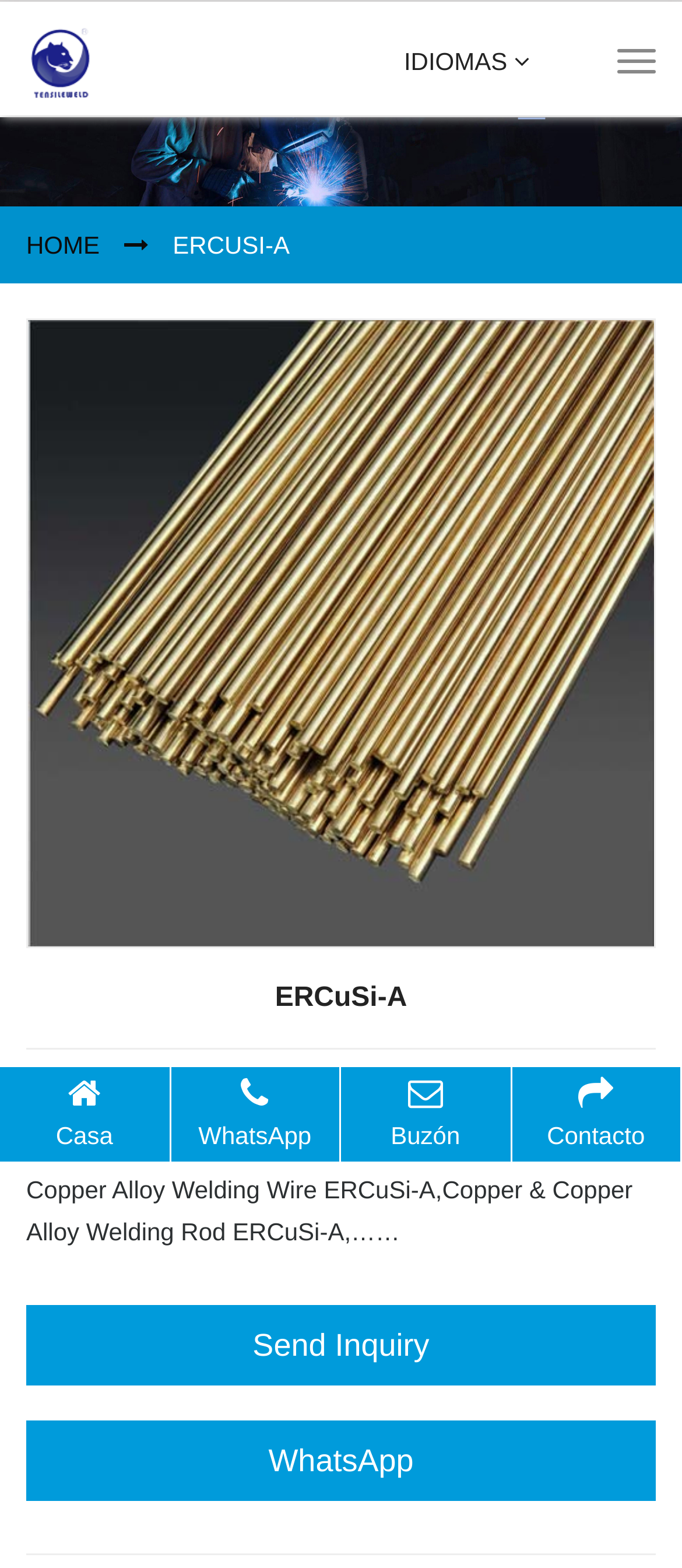Determine the bounding box coordinates of the section to be clicked to follow the instruction: "Go to contact page". The coordinates should be given as four float numbers between 0 and 1, formatted as [left, top, right, bottom].

[0.75, 0.684, 0.997, 0.737]